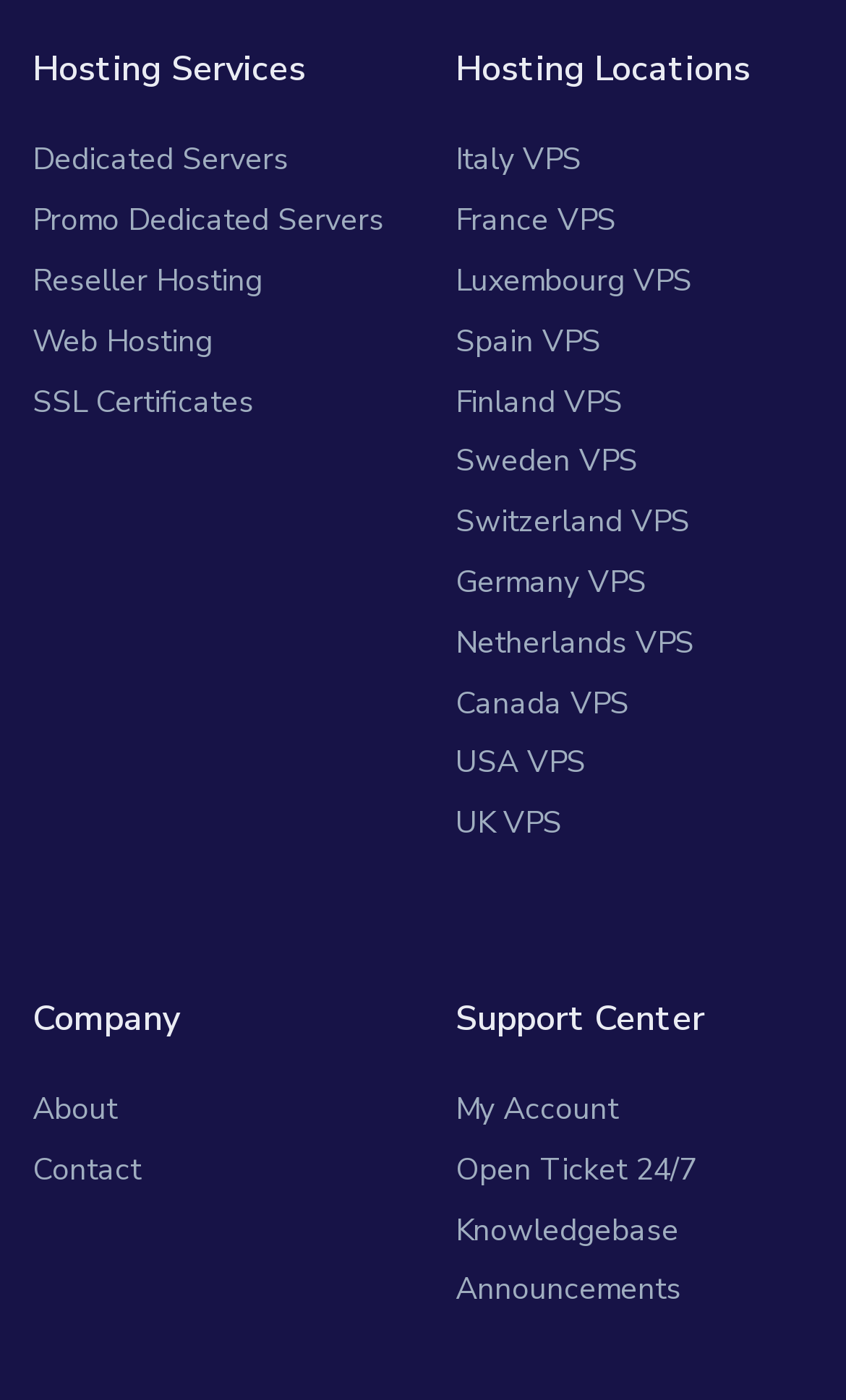Carefully observe the image and respond to the question with a detailed answer:
What is the purpose of the 'Support Center' section?

The 'Support Center' section contains links to resources such as My Account, Open Ticket 24/7, Knowledgebase, and Announcements, which suggests that its purpose is to provide customers with support resources and assistance.